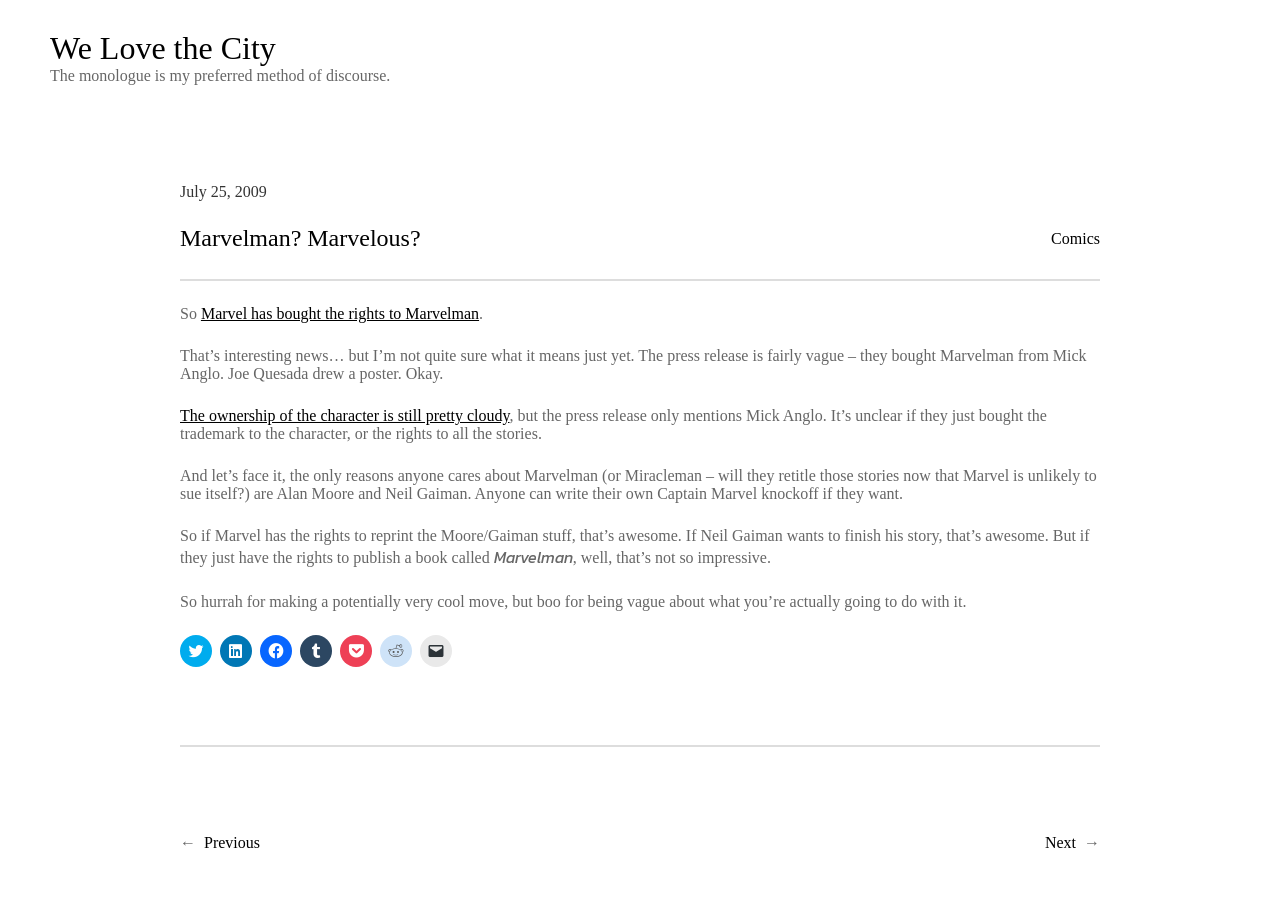Explain the webpage in detail, including its primary components.

The webpage appears to be a blog post discussing Marvel's acquisition of the rights to Marvelman. At the top, there is a heading "We Love the City" with a link to the same title. Below this, there is a quote "The monologue is my preferred method of discourse." 

The main content of the page is divided into sections. On the top-left, there is a timestamp "July 25, 2009". Next to it, there is a heading "Marvelman? Marvelous?" followed by a link to "Comics". 

Below this, there is a horizontal separator line. The main article begins with the text "So Marvel has bought the rights to Marvelman. That’s interesting news… but I’m not quite sure what it means just yet." The article discusses the implications of Marvel's acquisition, including the unclear ownership of the character and the potential for reprinting stories by Alan Moore and Neil Gaiman. 

The article is followed by a series of social media links, including Twitter, LinkedIn, Facebook, Tumblr, Pocket, Reddit, and email, allowing users to share the article. At the bottom, there is another horizontal separator line, and finally, there are links to "Previous" and "Next" pages.